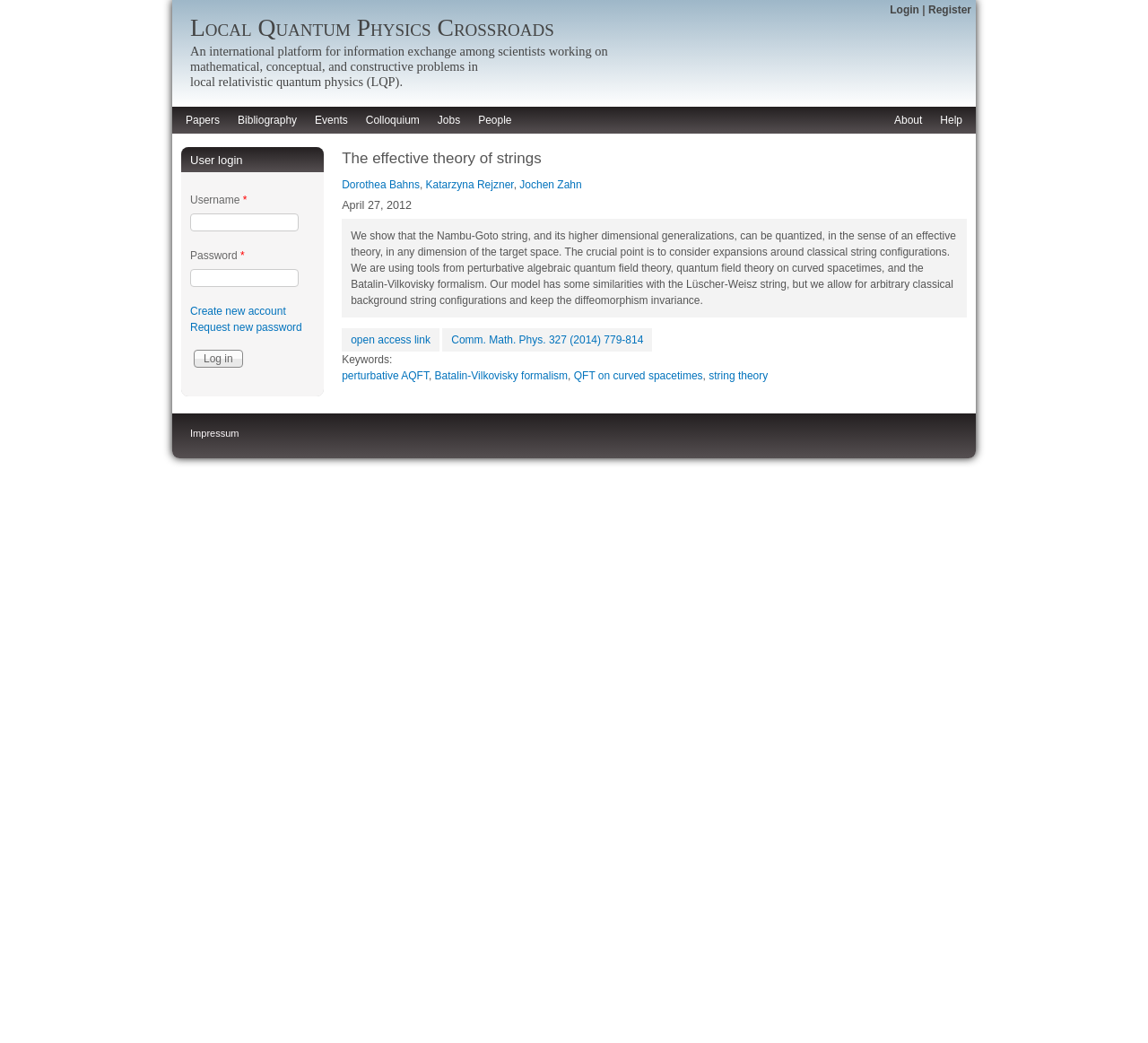Please provide a comprehensive response to the question based on the details in the image: What is the username field marked as?

I found the answer by looking at the textbox element with the text 'Username *' which is a child of the user login element with the bounding box coordinates [0.158, 0.141, 0.282, 0.165]. The asterisk symbol '*' indicates that the username field is required.